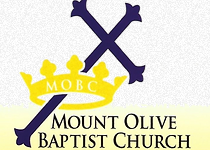Answer this question in one word or a short phrase: What is the acronym integrated into the crown?

MOBC